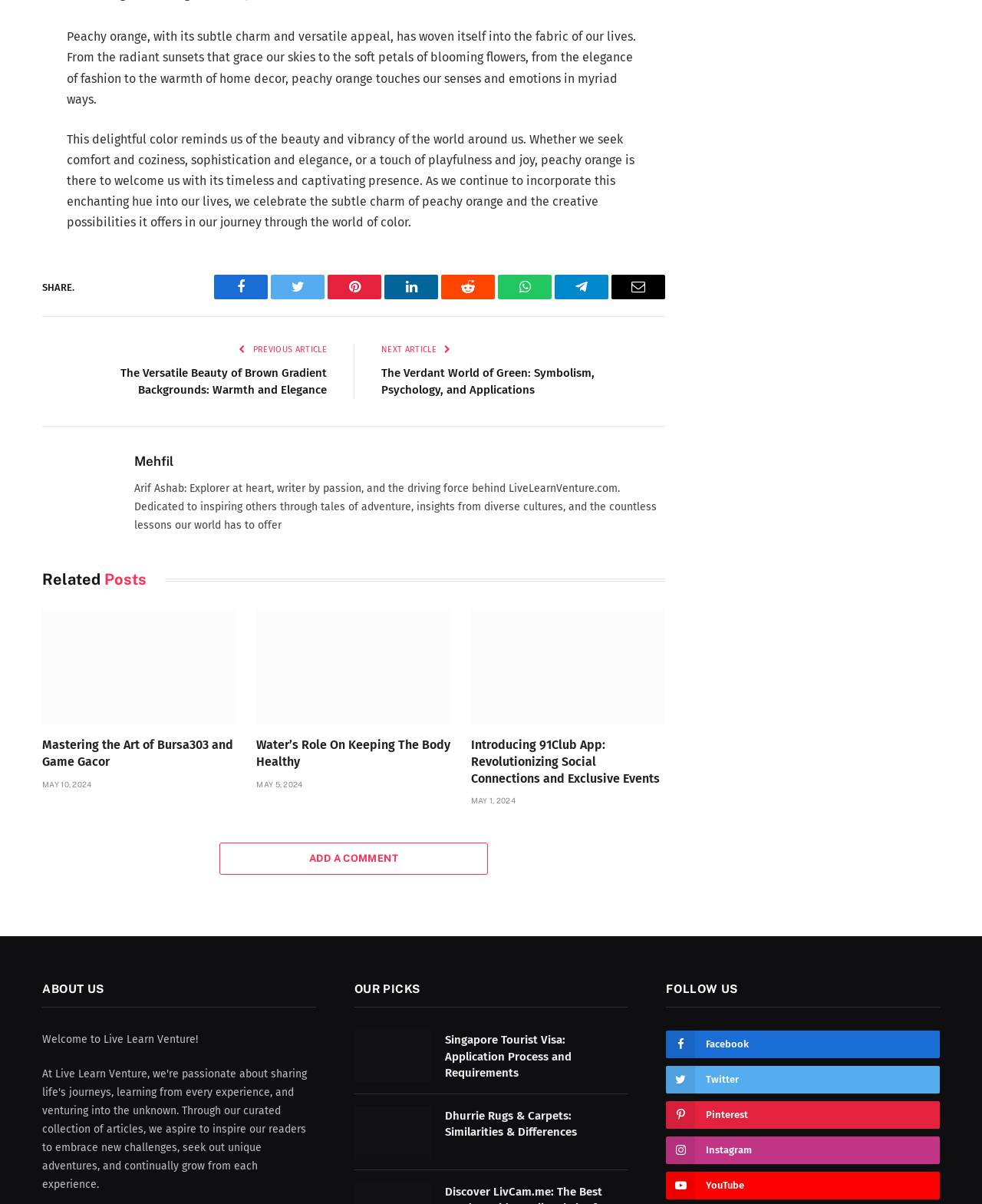Please find and report the bounding box coordinates of the element to click in order to perform the following action: "Follow on Twitter". The coordinates should be expressed as four float numbers between 0 and 1, in the format [left, top, right, bottom].

[0.678, 0.885, 0.957, 0.908]